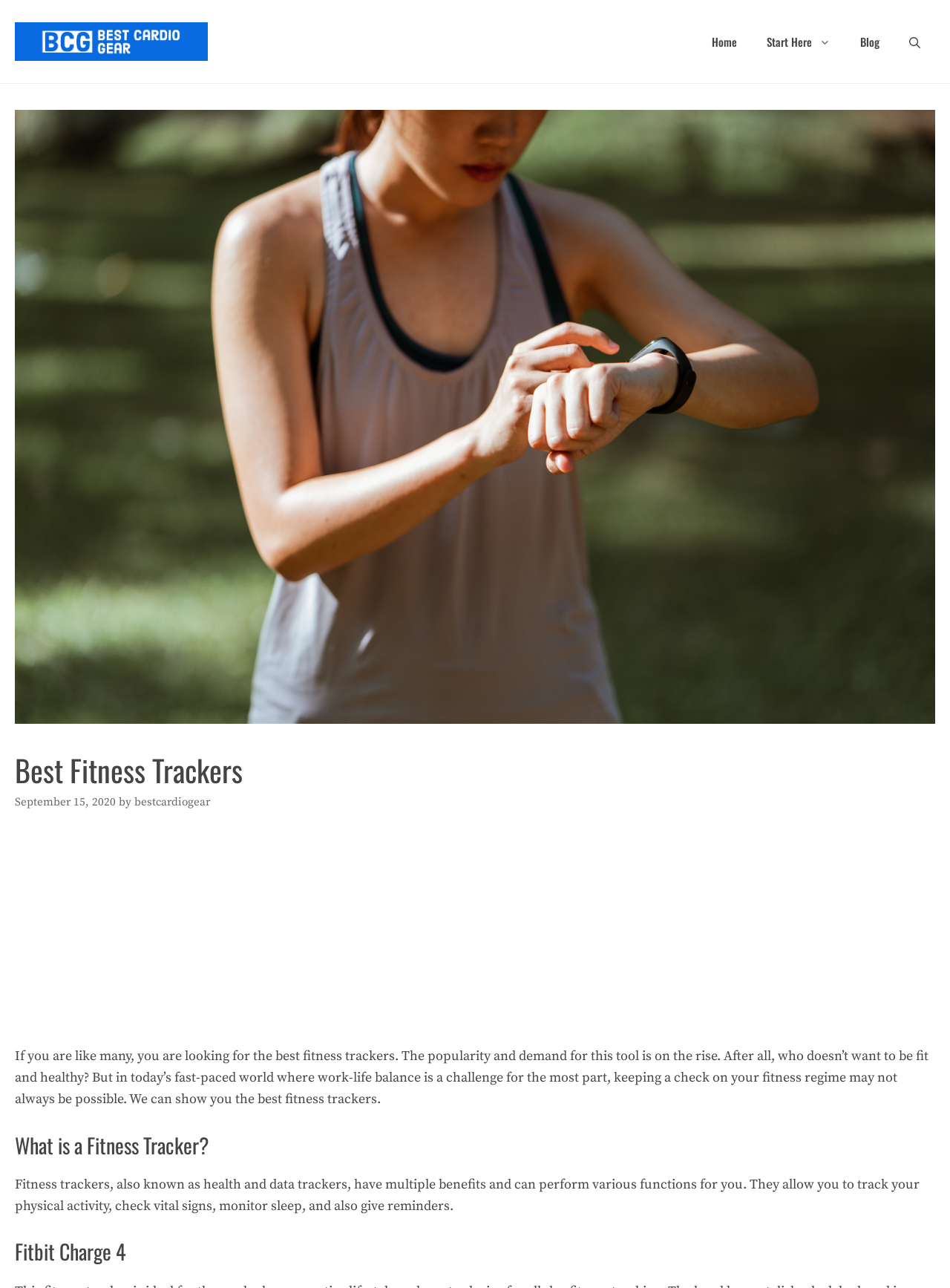What is the date of the article?
Carefully analyze the image and provide a detailed answer to the question.

The date of the article can be found next to the author's name, which is 'September 15, 2020', indicating when the article was published.